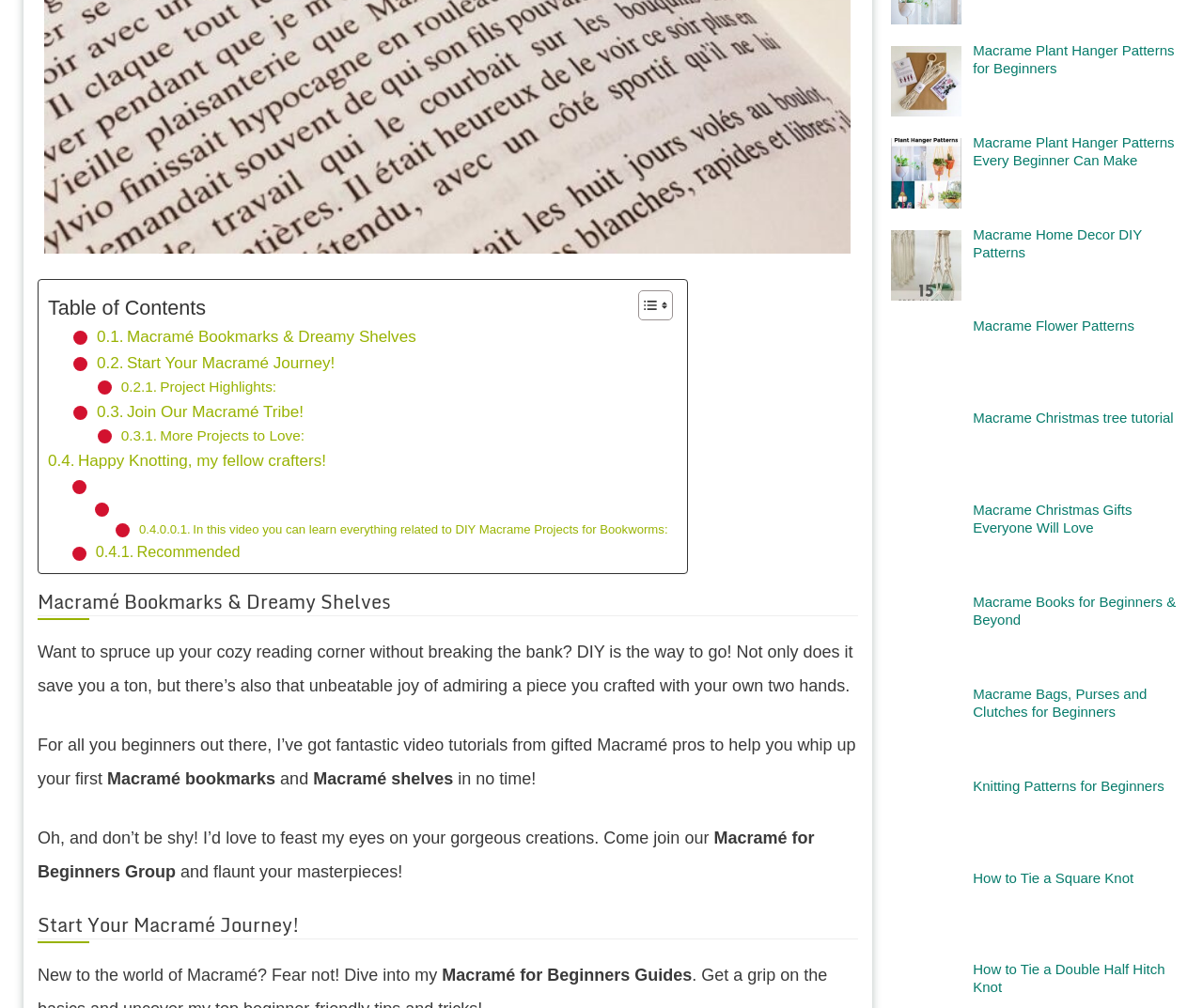Respond to the question below with a single word or phrase: What is the name of the group mentioned on this webpage?

Macramé for Beginners Group